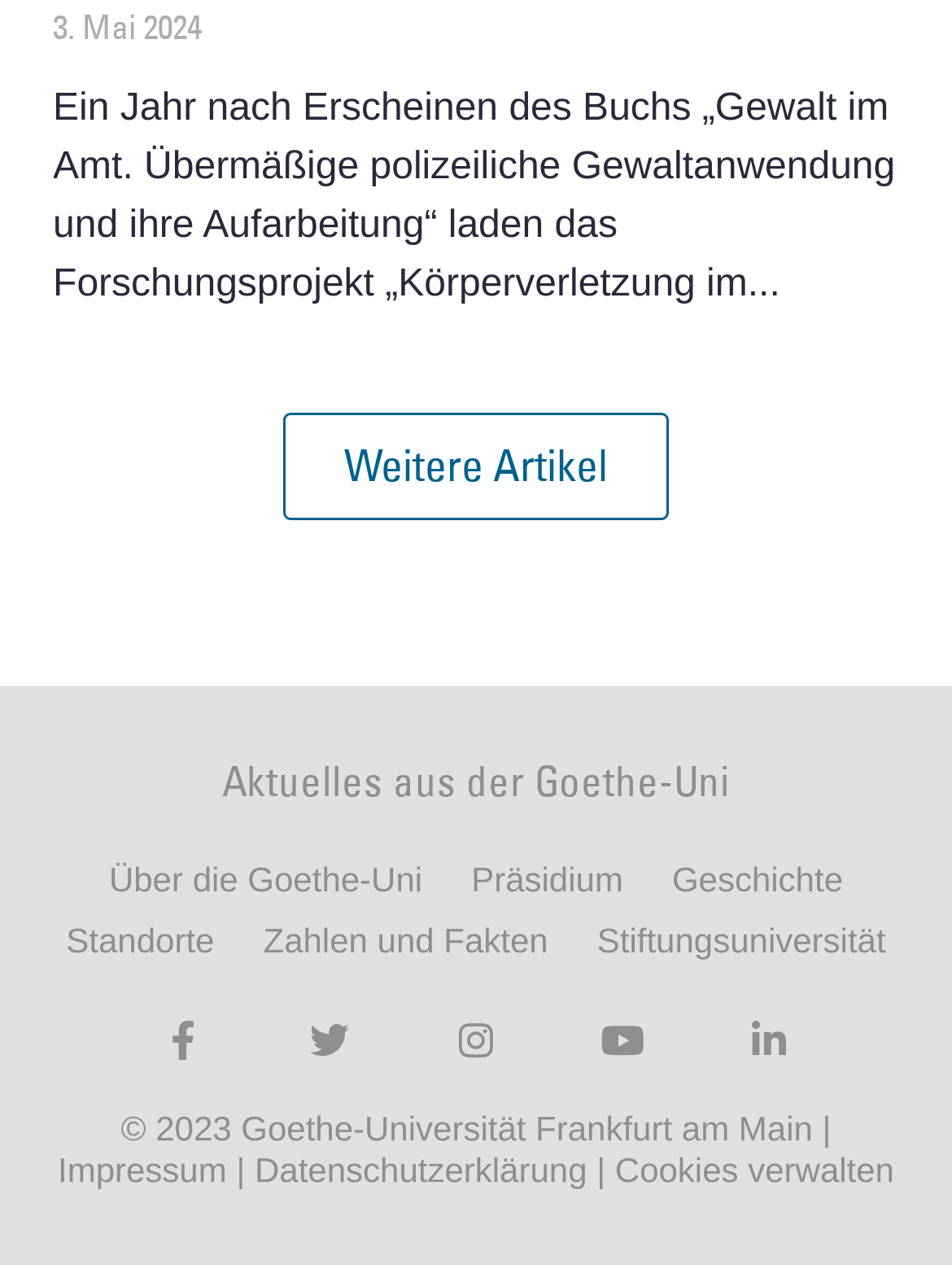Provide a brief response to the question below using a single word or phrase: 
How many social media links are available on the webpage?

5